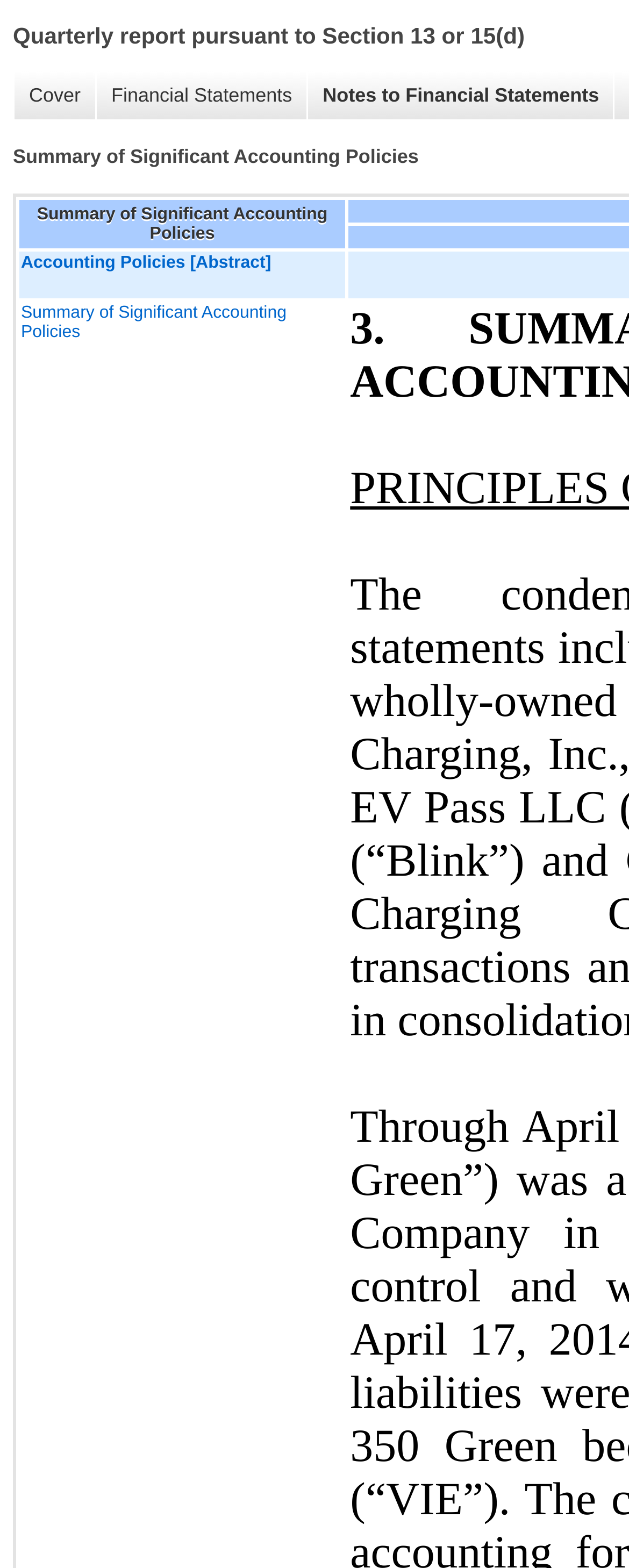How many child elements does the 'Notes to Financial Statements' link have?
Please provide a single word or phrase based on the screenshot.

2